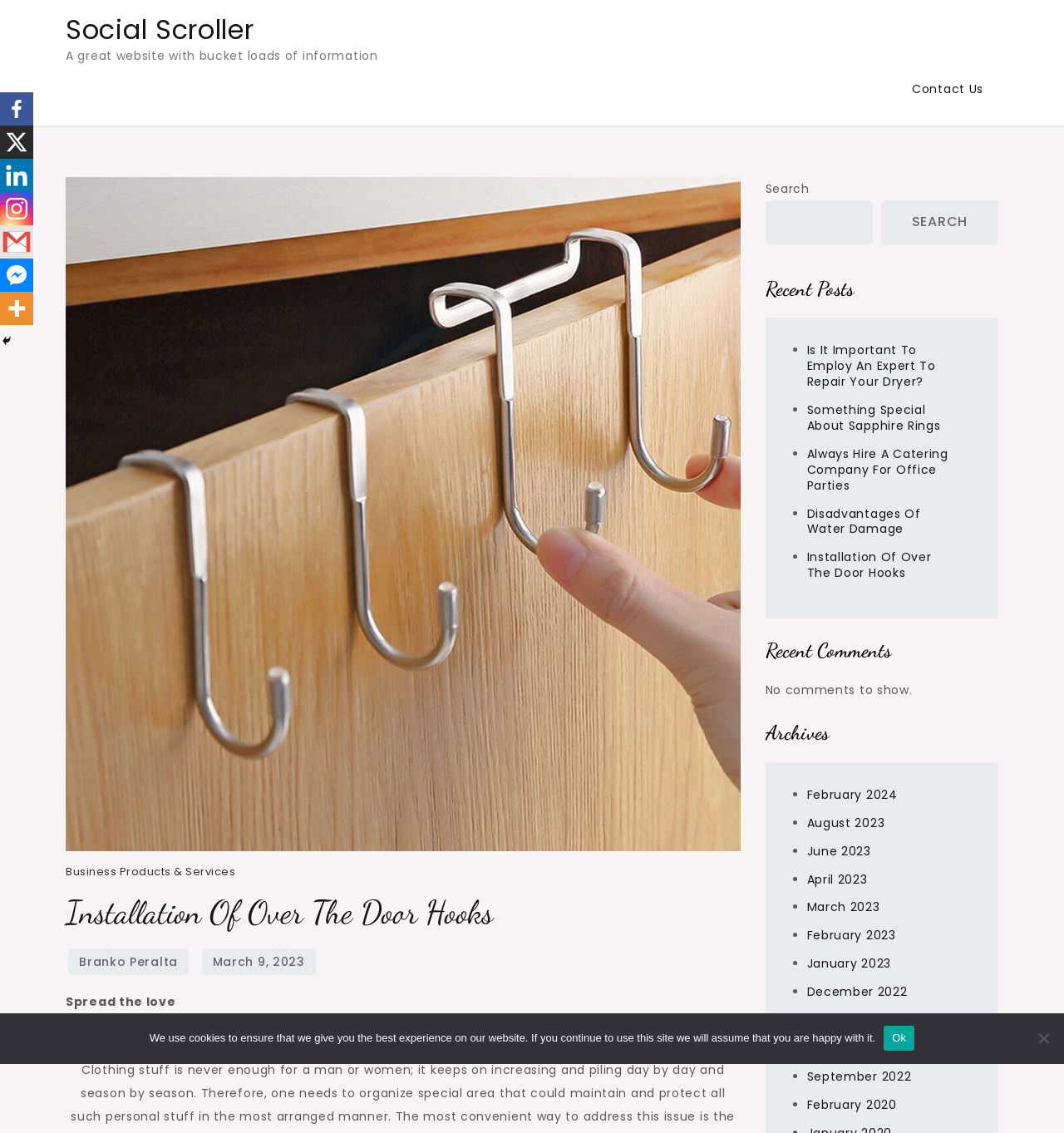What is the title of the section that lists recent posts?
Answer the question based on the image using a single word or a brief phrase.

Recent Posts